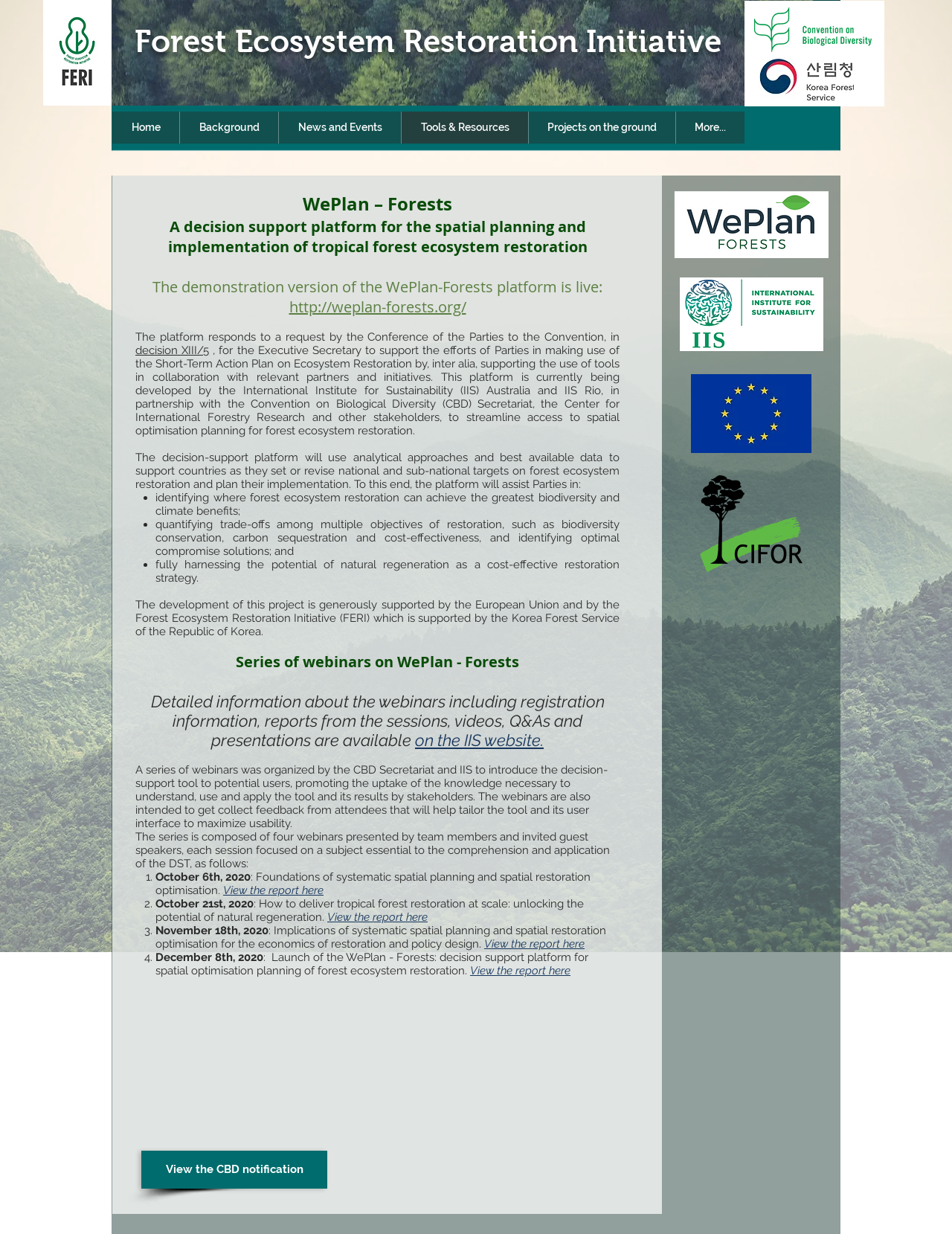Determine the bounding box coordinates of the clickable area required to perform the following instruction: "Add product to cart". The coordinates should be represented as four float numbers between 0 and 1: [left, top, right, bottom].

None